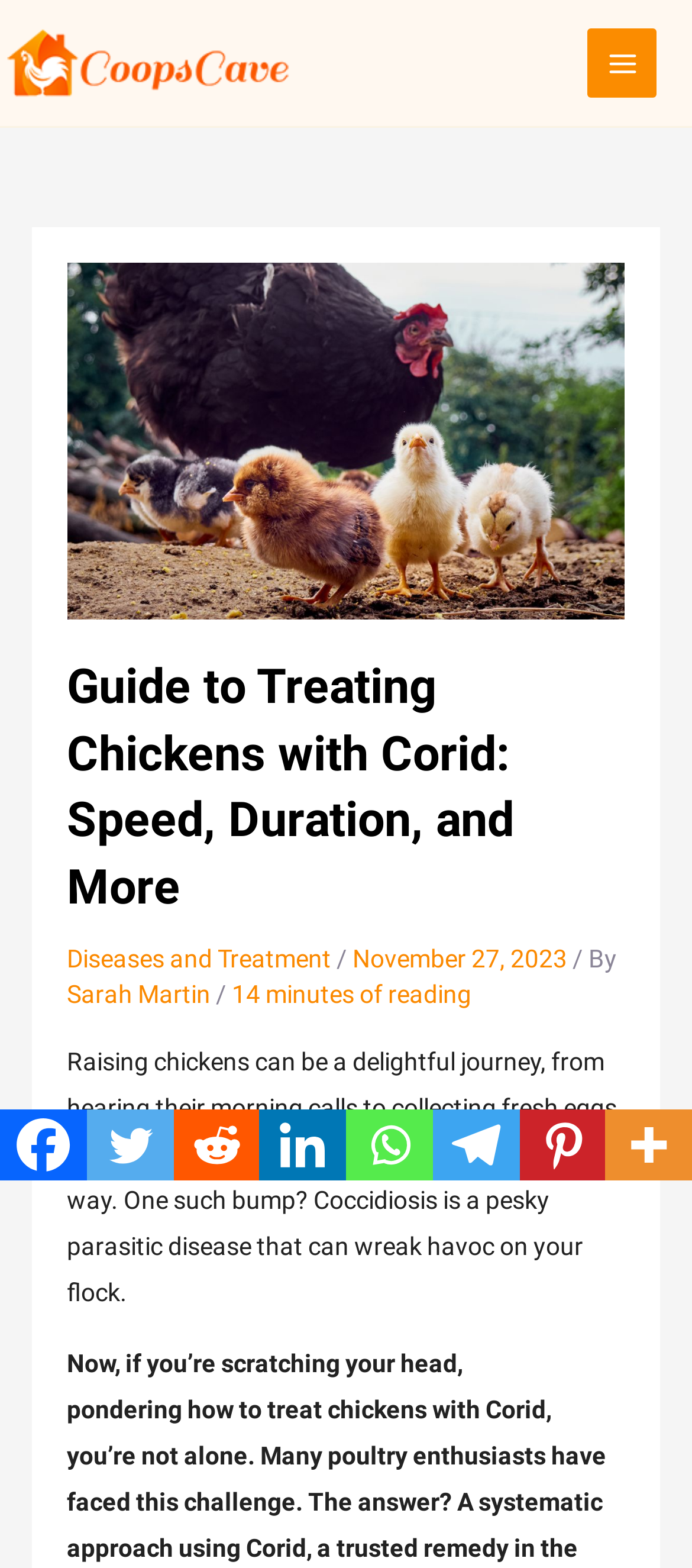Determine the bounding box coordinates for the element that should be clicked to follow this instruction: "Explore diseases and treatment". The coordinates should be given as four float numbers between 0 and 1, in the format [left, top, right, bottom].

[0.096, 0.602, 0.478, 0.62]